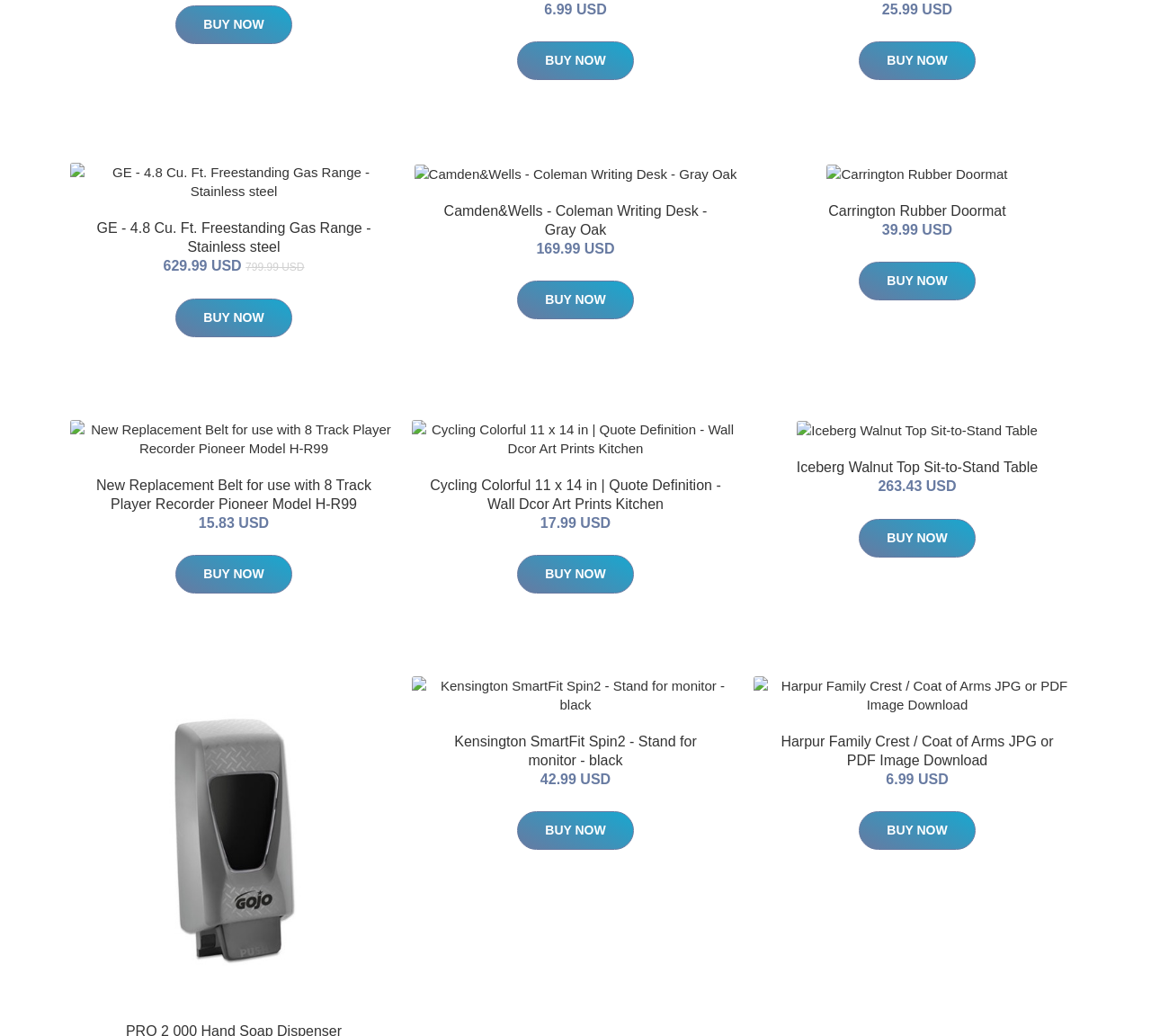How many products have a 'BUY NOW' button?
Provide an in-depth and detailed explanation in response to the question.

I counted the number of link elements with the text 'BUY NOW' and found 9 of them, each corresponding to a different product.